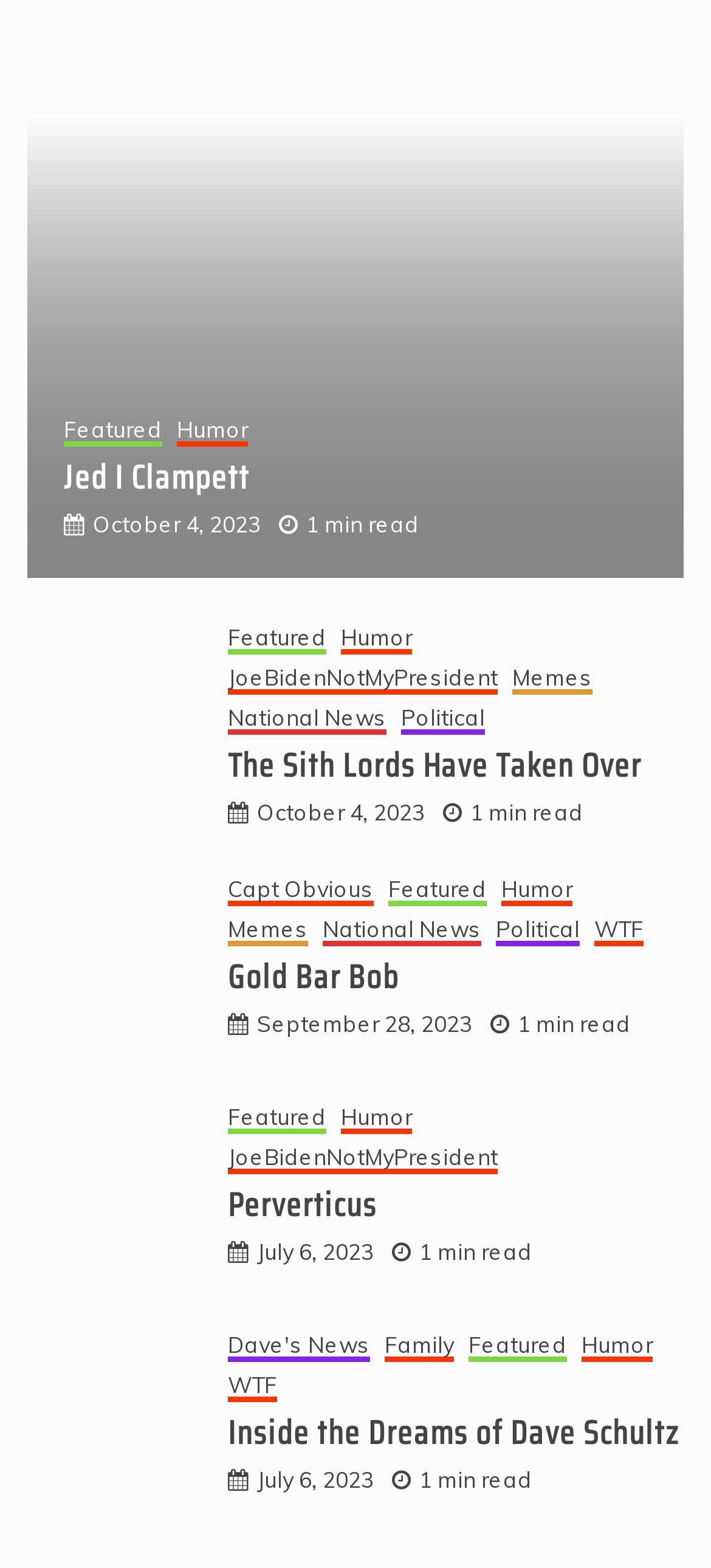Identify the bounding box coordinates of the clickable section necessary to follow the following instruction: "read more articles". The coordinates should be presented as four float numbers from 0 to 1, i.e., [left, top, right, bottom].

None